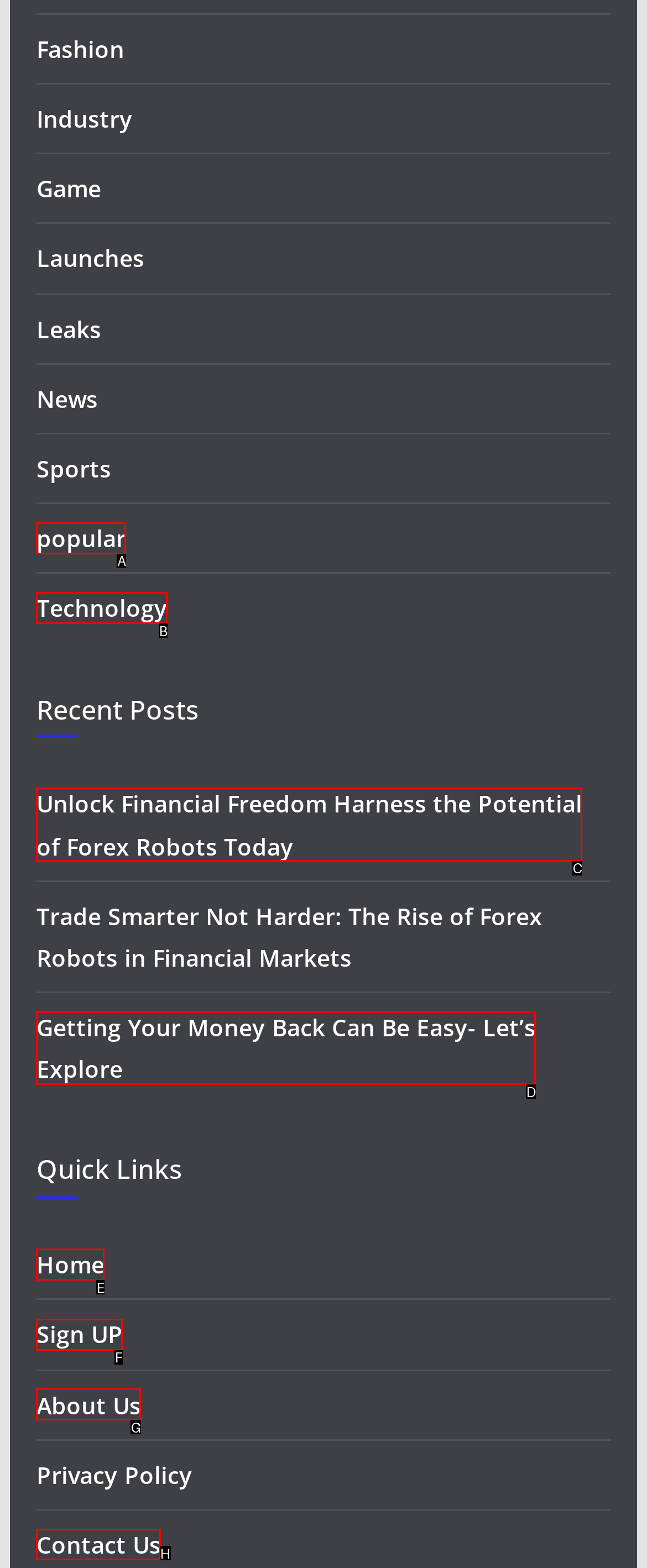Which HTML element should be clicked to perform the following task: Contact Us
Reply with the letter of the appropriate option.

H